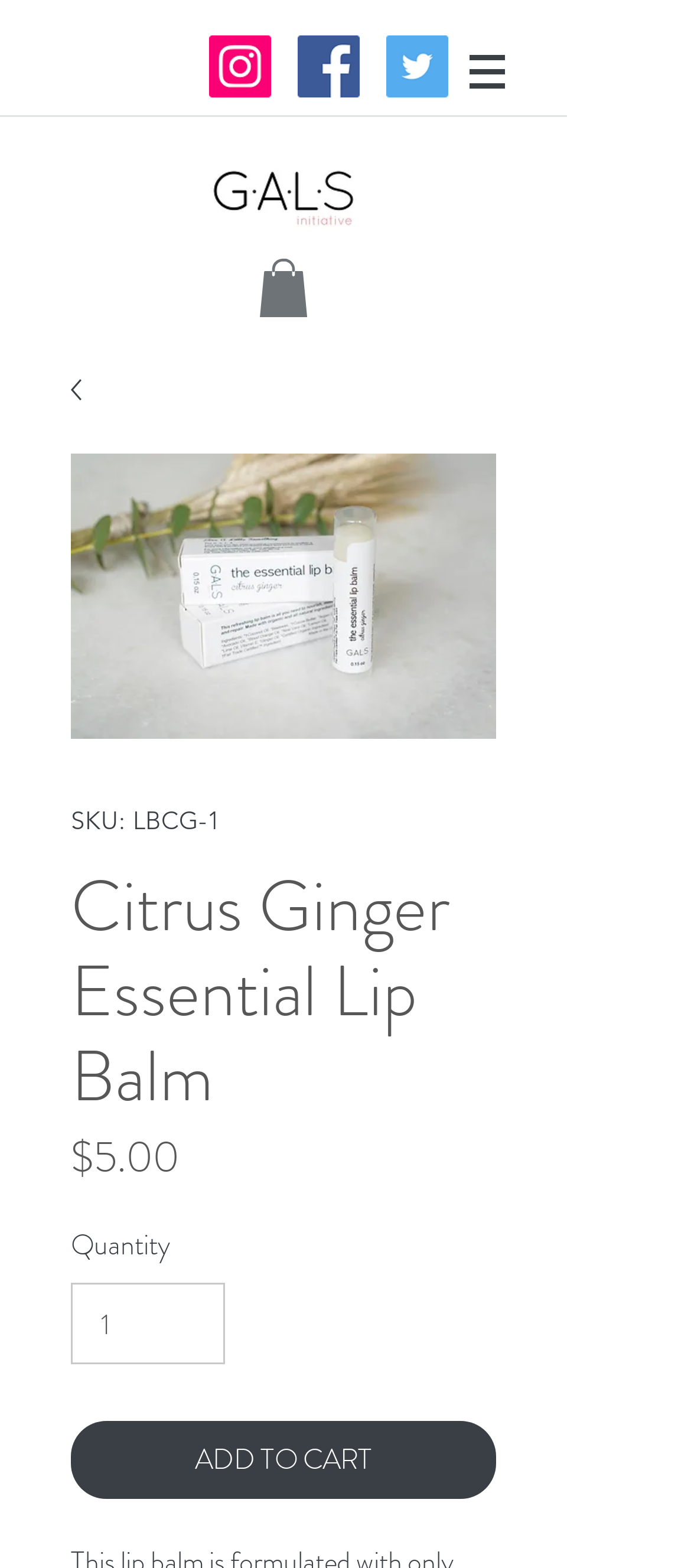Identify the main heading of the webpage and provide its text content.

Citrus Ginger Essential Lip Balm